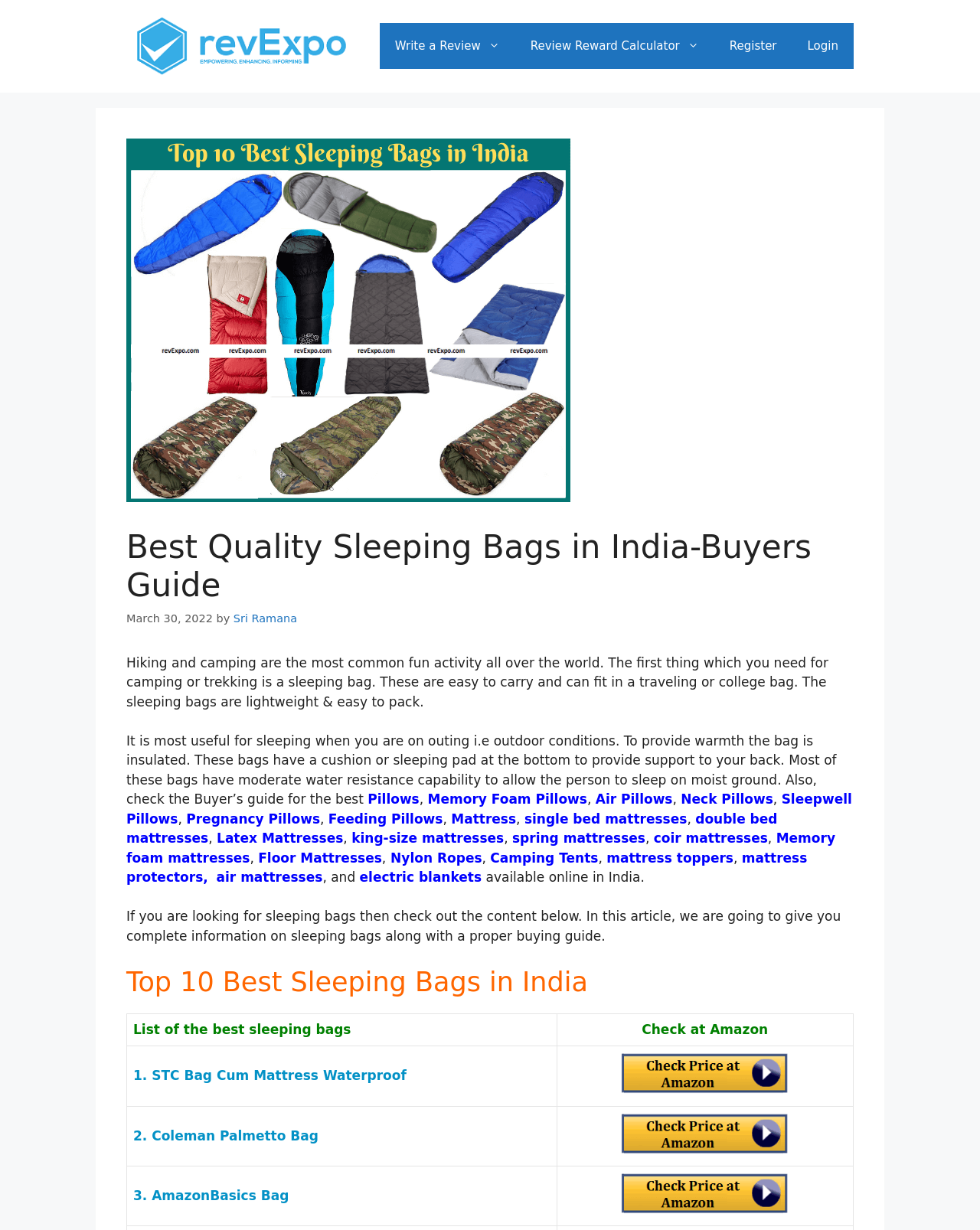Please determine the bounding box coordinates of the area that needs to be clicked to complete this task: 'Follow the 'STC-Mattress' link'. The coordinates must be four float numbers between 0 and 1, formatted as [left, top, right, bottom].

[0.634, 0.879, 0.805, 0.892]